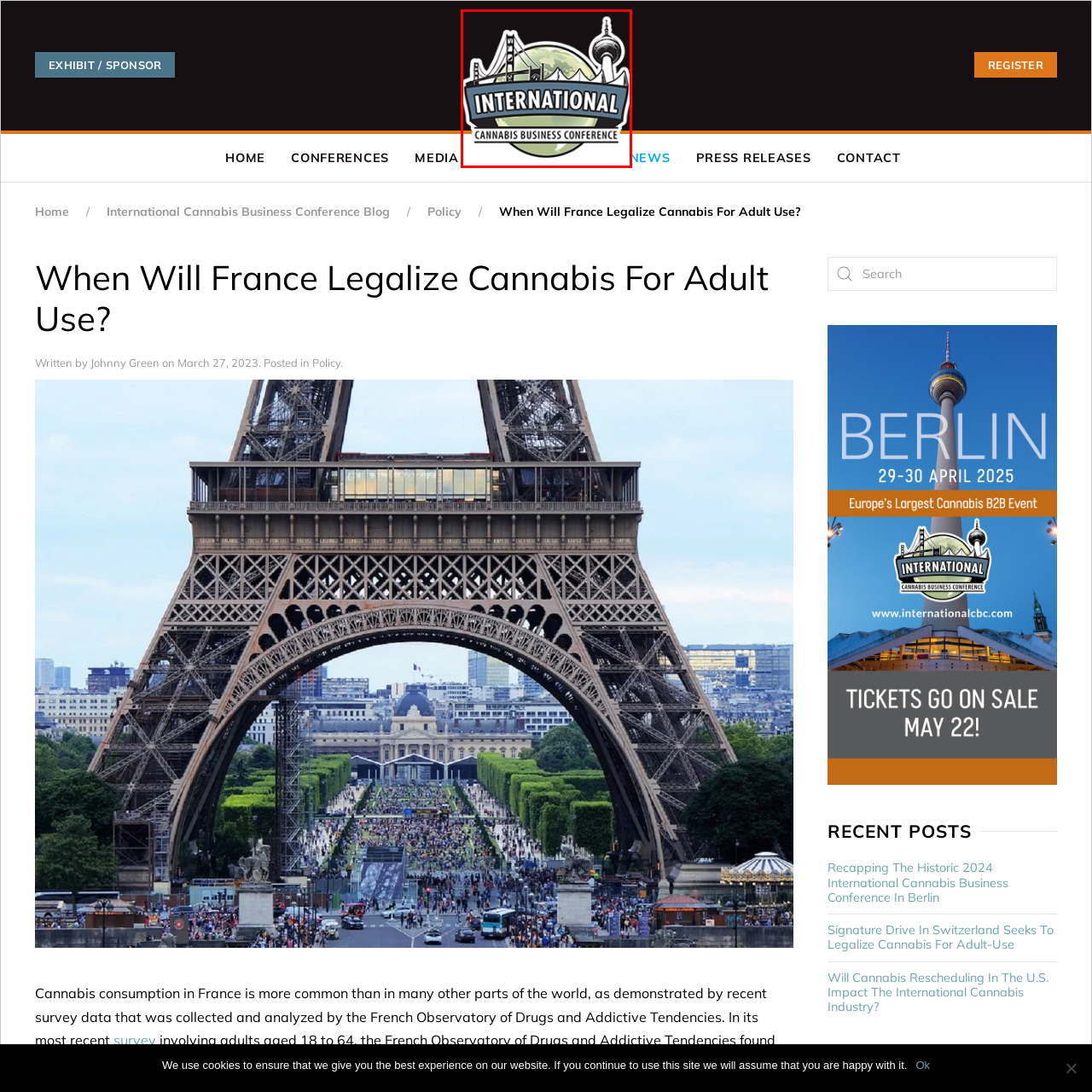What iconic landmarks are featured in the logo? Check the image surrounded by the red bounding box and reply with a single word or a short phrase.

Golden Gate Bridge and Berlin TV Tower